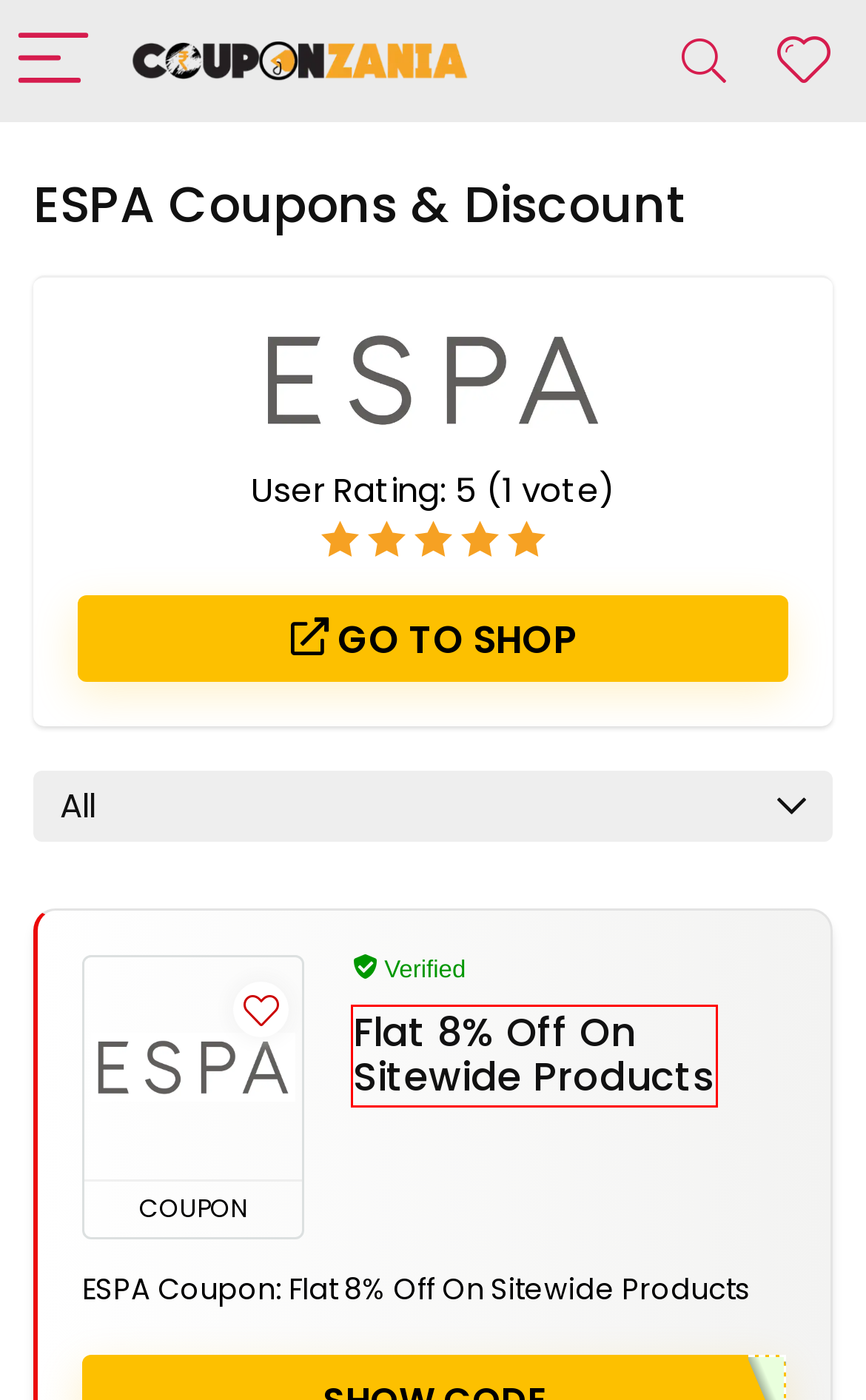Review the webpage screenshot provided, noting the red bounding box around a UI element. Choose the description that best matches the new webpage after clicking the element within the bounding box. The following are the options:
A. ESPA Coupon: Flat 8% Off On Sitewide Products
B. Hostinger Coupons & Discount: [75% + 10% OFF] Jun 2024
C. Submit your coupon | CouponZania
D. Contact | CouponZania
E. Wishlist | CouponZania
F. Driffle Coupons & Discount: Flat 50% OFF | Jun 2024
G. Mcaffeine Coupons & Discount: Flat 55% OFF | Jun 2024
H. Barggo: Coupons, Offers, Promo, Deals & Discount Code

A